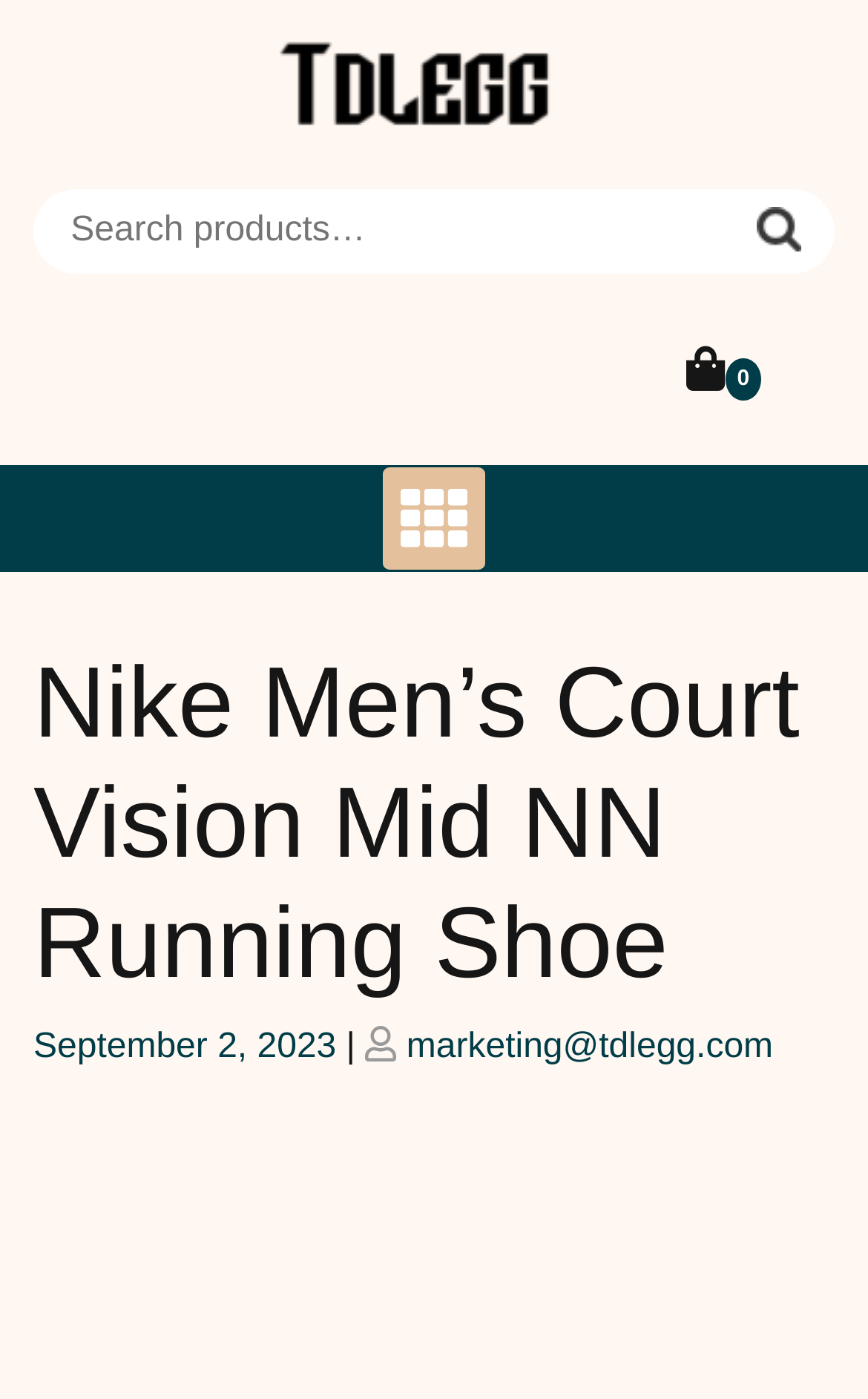Given the description of a UI element: "September 2, 2023", identify the bounding box coordinates of the matching element in the webpage screenshot.

[0.038, 0.736, 0.387, 0.763]